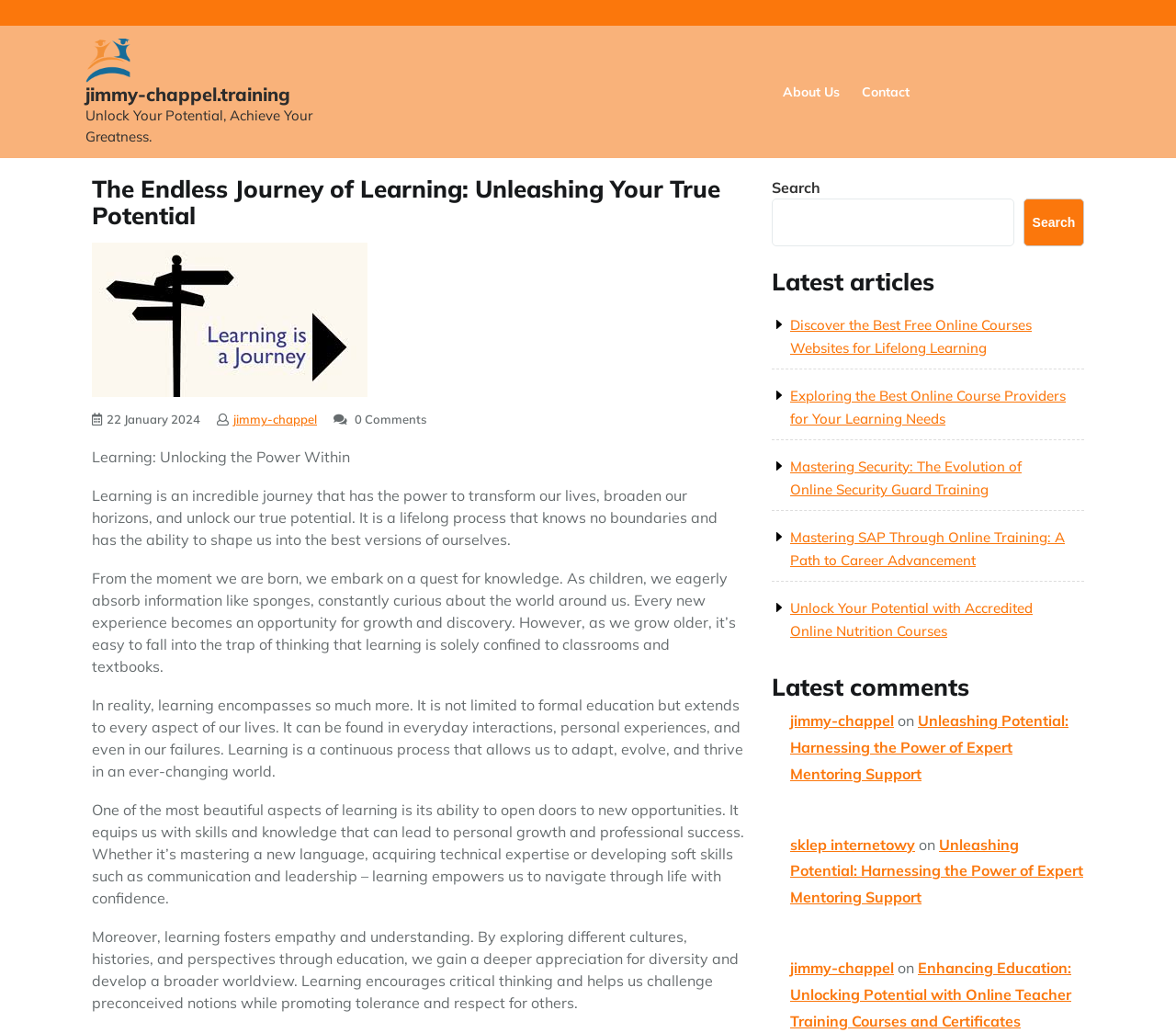Pinpoint the bounding box coordinates of the clickable area needed to execute the instruction: "Click on the 'About Us' link". The coordinates should be specified as four float numbers between 0 and 1, i.e., [left, top, right, bottom].

[0.661, 0.074, 0.718, 0.104]